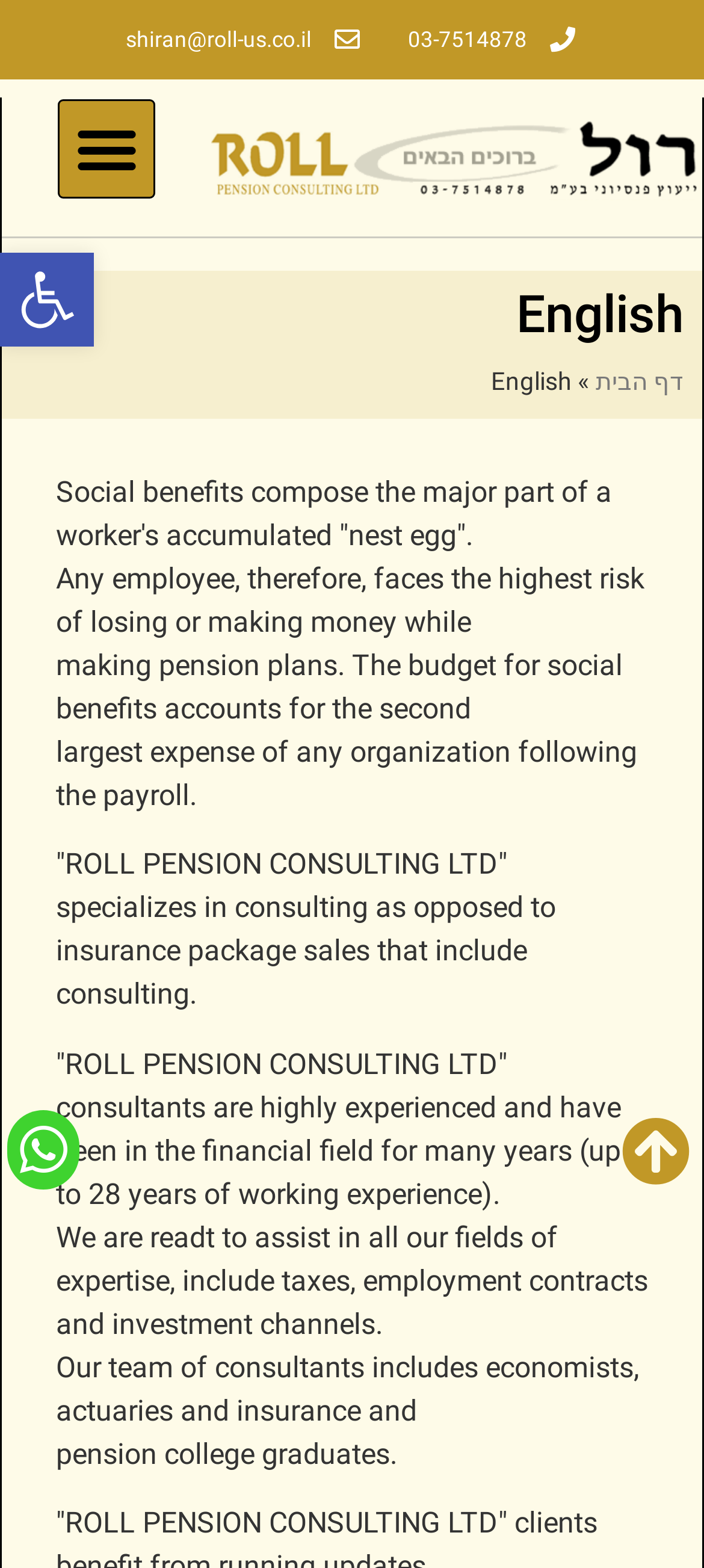What is the second largest expense of an organization?
Answer with a single word or short phrase according to what you see in the image.

social benefits